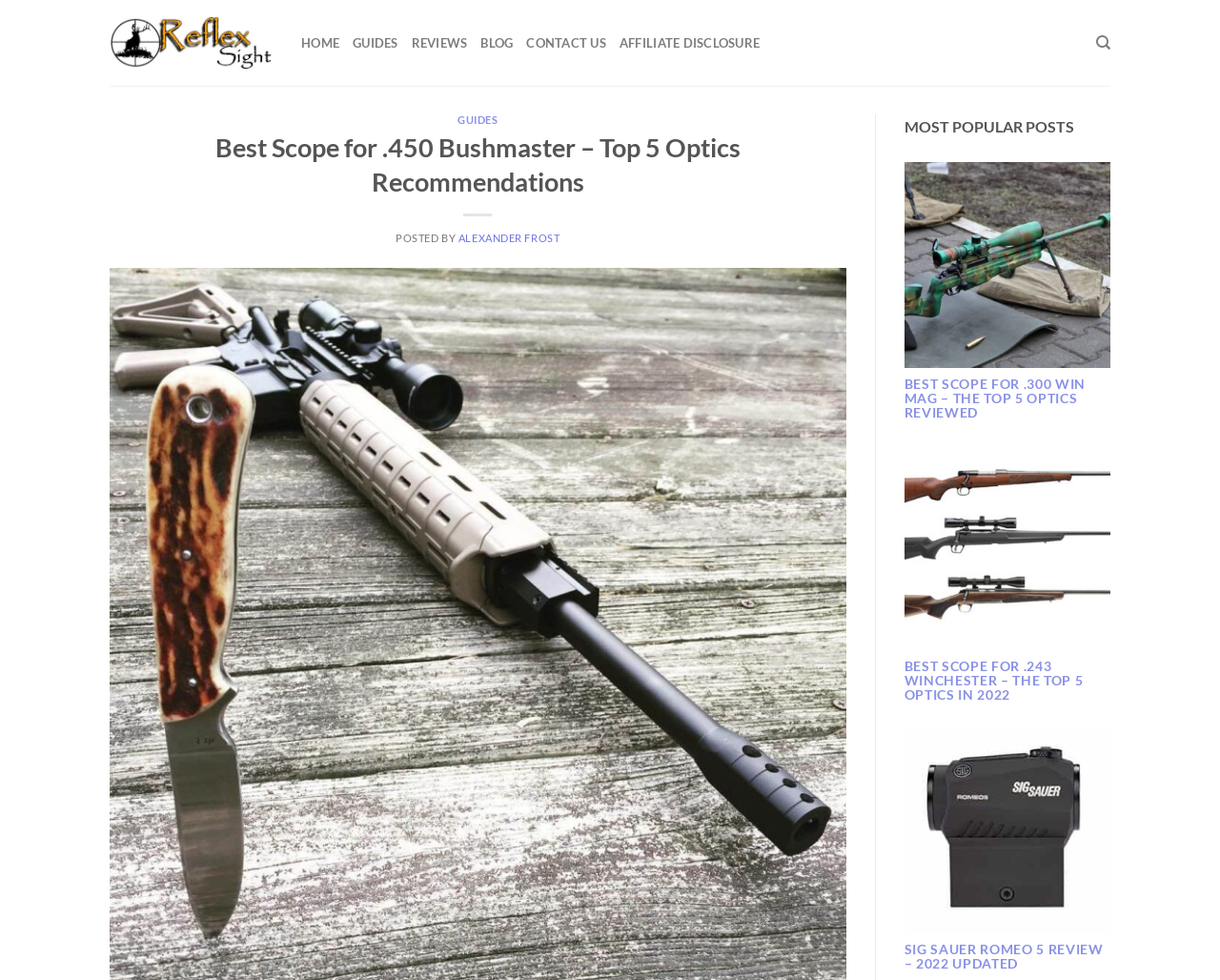Please identify the primary heading of the webpage and give its text content.

Best Scope for .450 Bushmaster – Top 5 Optics Recommendations